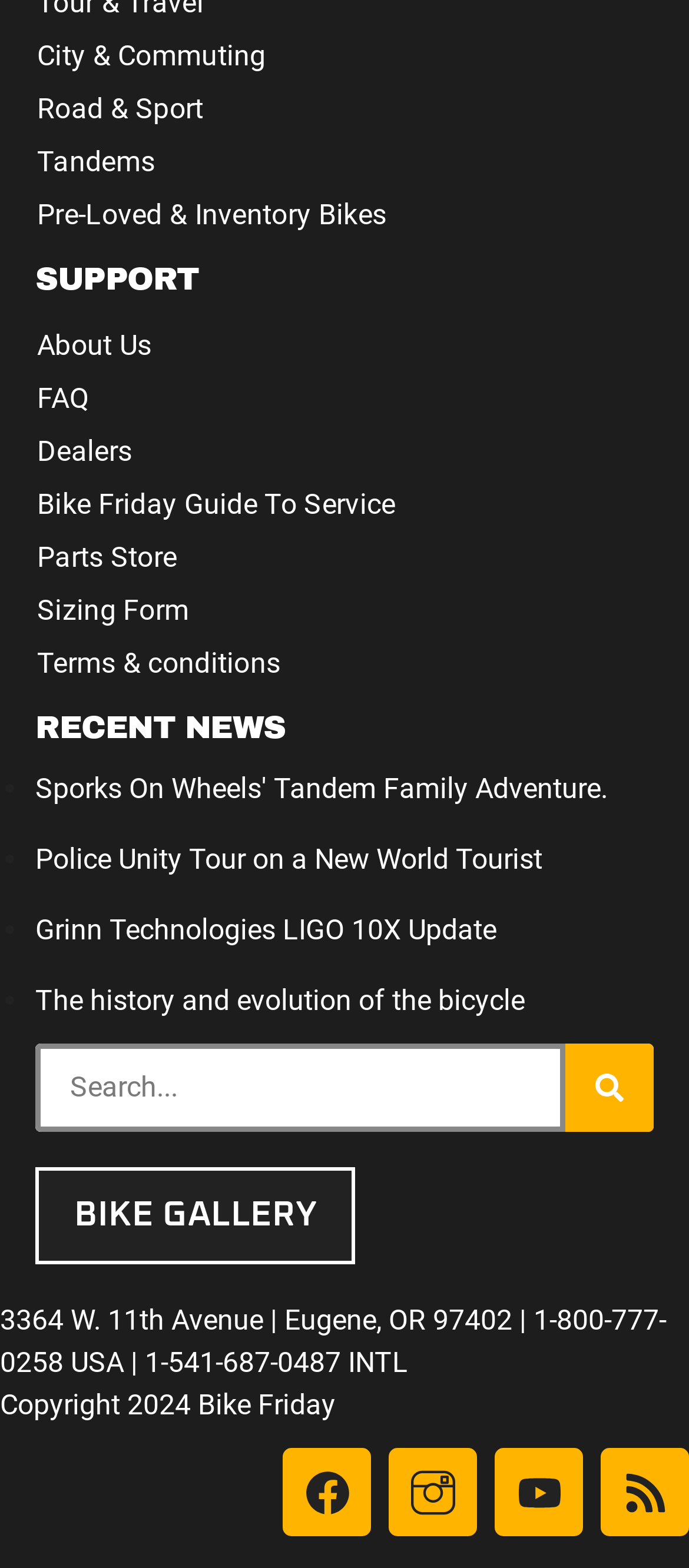Give a one-word or short-phrase answer to the following question: 
What is the purpose of the search box?

To search the website